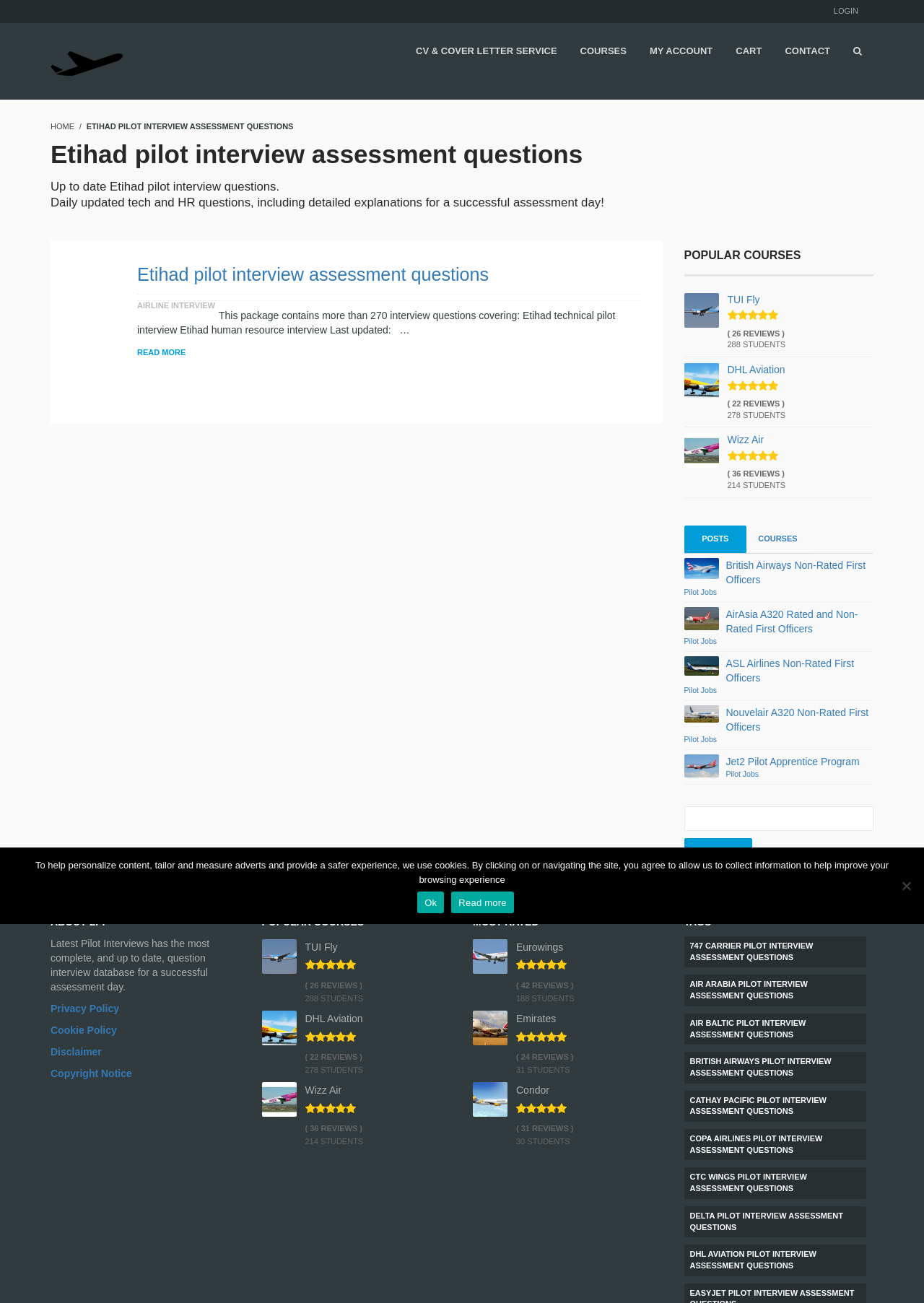From the webpage screenshot, identify the region described by alt="Latest Pilot Interviews". Provide the bounding box coordinates as (top-left x, top-left y, bottom-right x, bottom-right y), with each value being a floating point number between 0 and 1.

[0.055, 0.039, 0.133, 0.056]